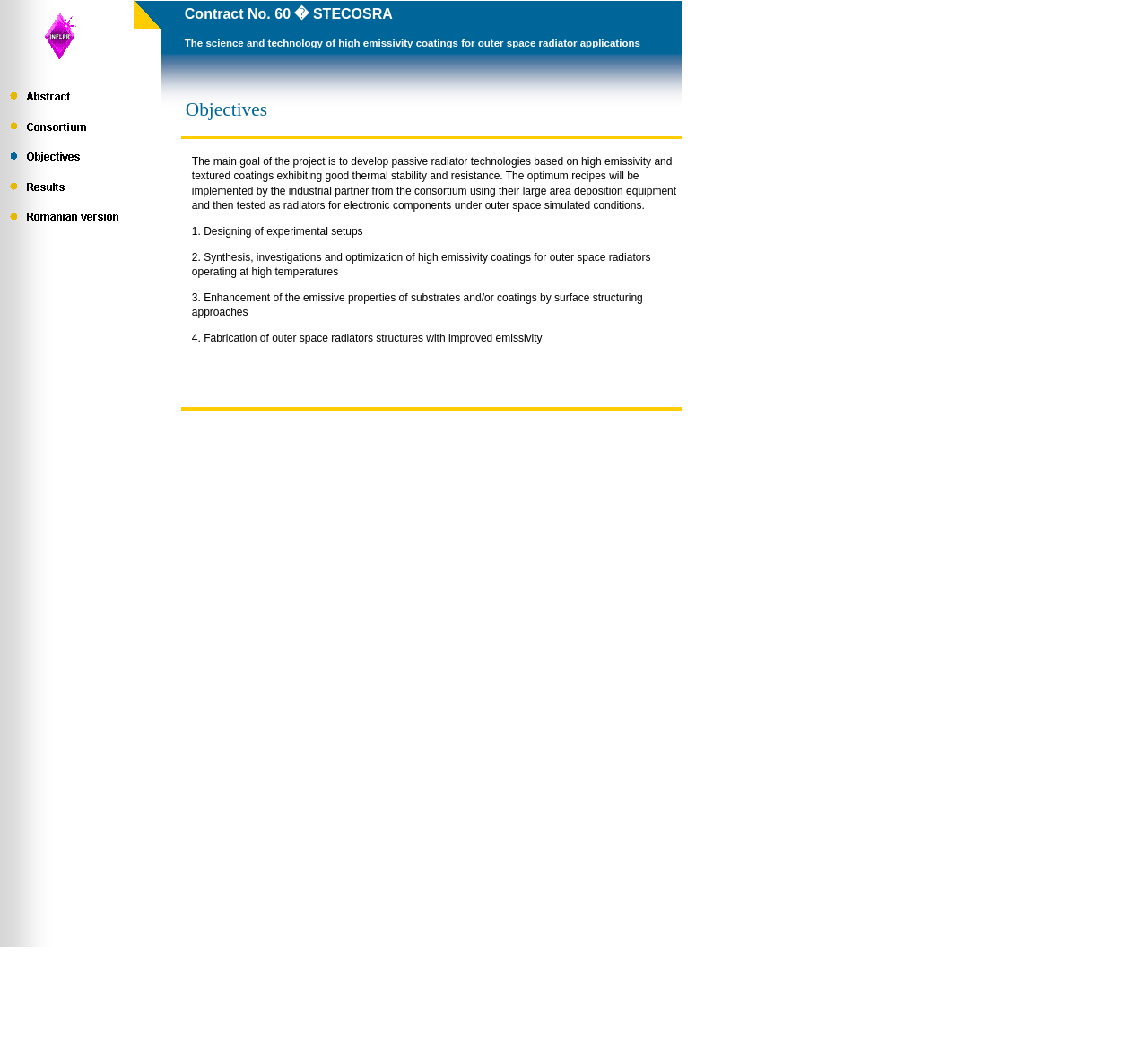Please examine the image and answer the question with a detailed explanation:
How many objectives are listed?

The webpage lists four objectives, which are designing of experimental setups, synthesis and optimization of high emissivity coatings, enhancement of emissive properties, and fabrication of outer space radiators structures with improved emissivity, as stated in the LayoutTableCell element with the text '1. Designing of experimental setups 2. Synthesis, investigations and optimization of high emissivity coatings for outer space radiators operating at high temperatures 3. Enhancement of the emissive properties of substrates and/or coatings by surface structuring approaches 4. Fabrication of outer space radiators structures with improved emissivity'.